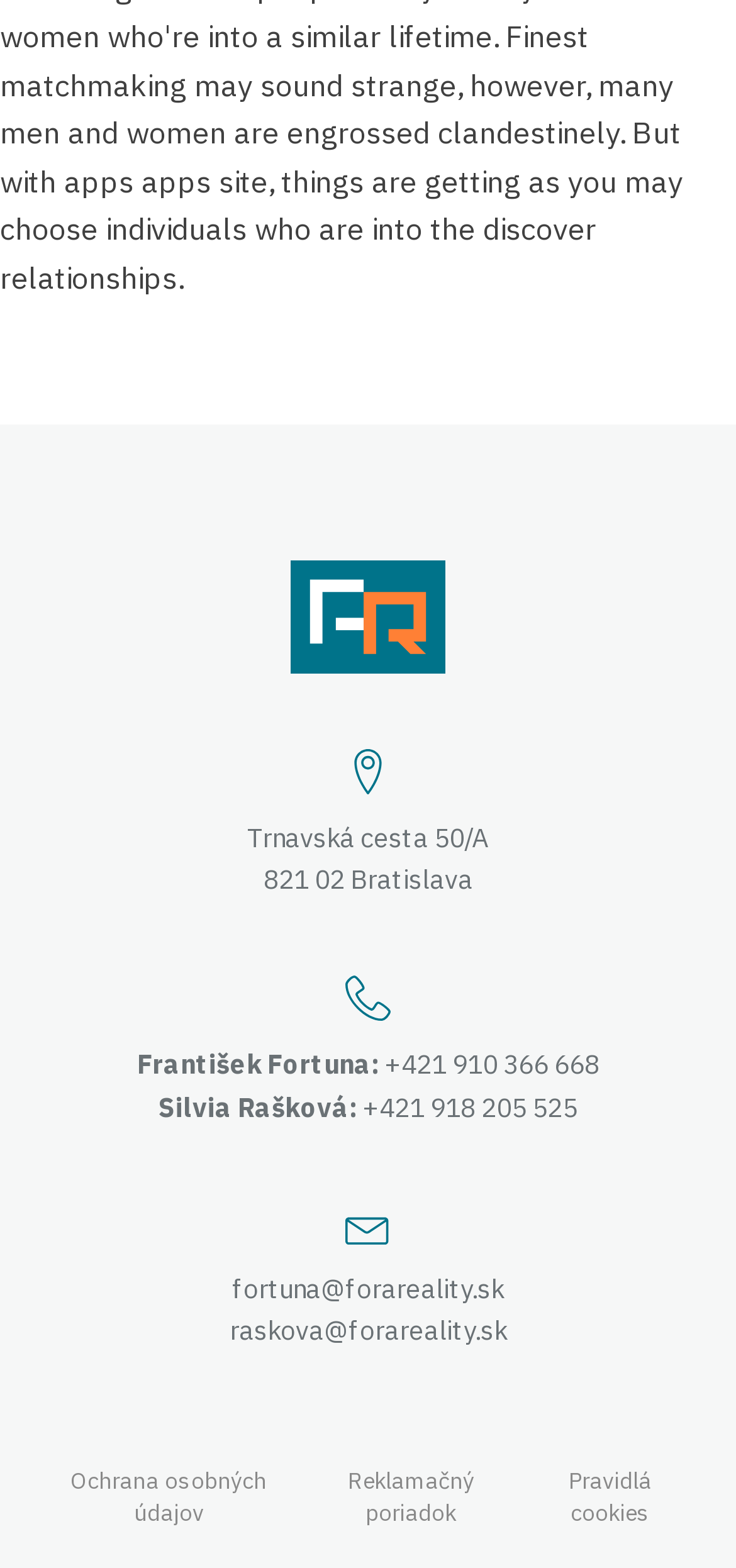Locate the bounding box coordinates of the item that should be clicked to fulfill the instruction: "View Silvia Rašková's contact information".

[0.215, 0.695, 0.485, 0.717]